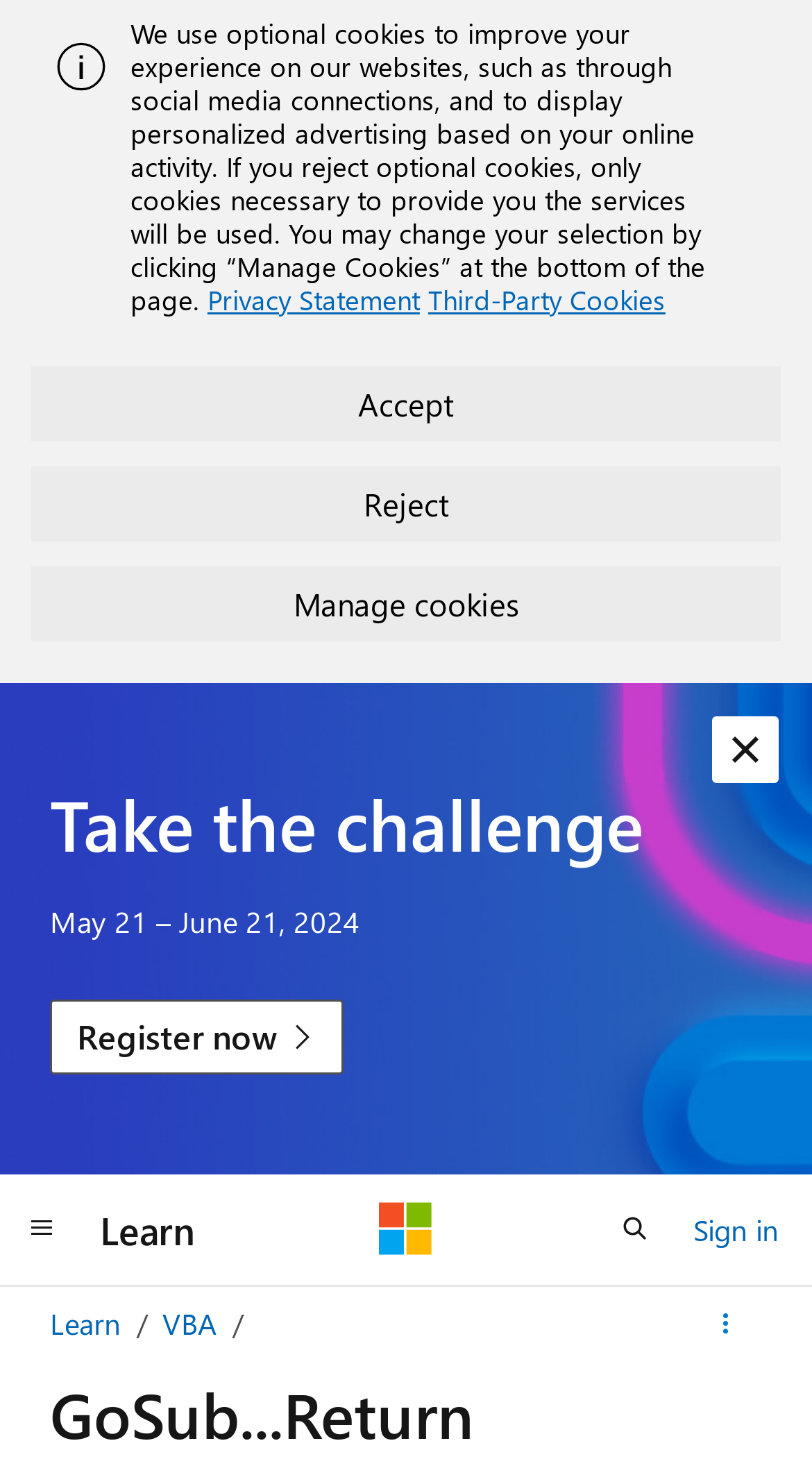Locate the bounding box coordinates of the segment that needs to be clicked to meet this instruction: "View product specification".

None